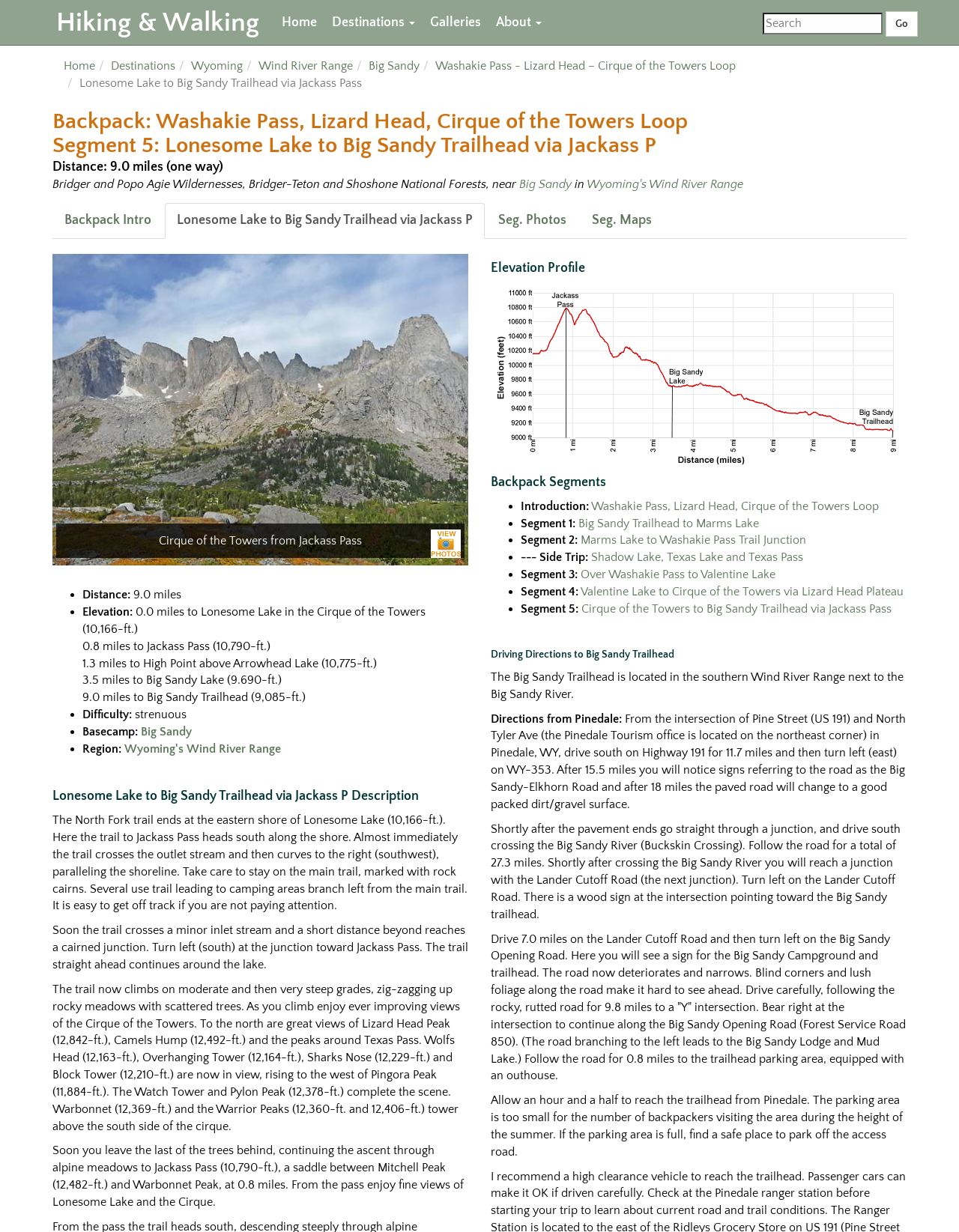Could you find the bounding box coordinates of the clickable area to complete this instruction: "Get backpack intro"?

[0.055, 0.165, 0.17, 0.194]